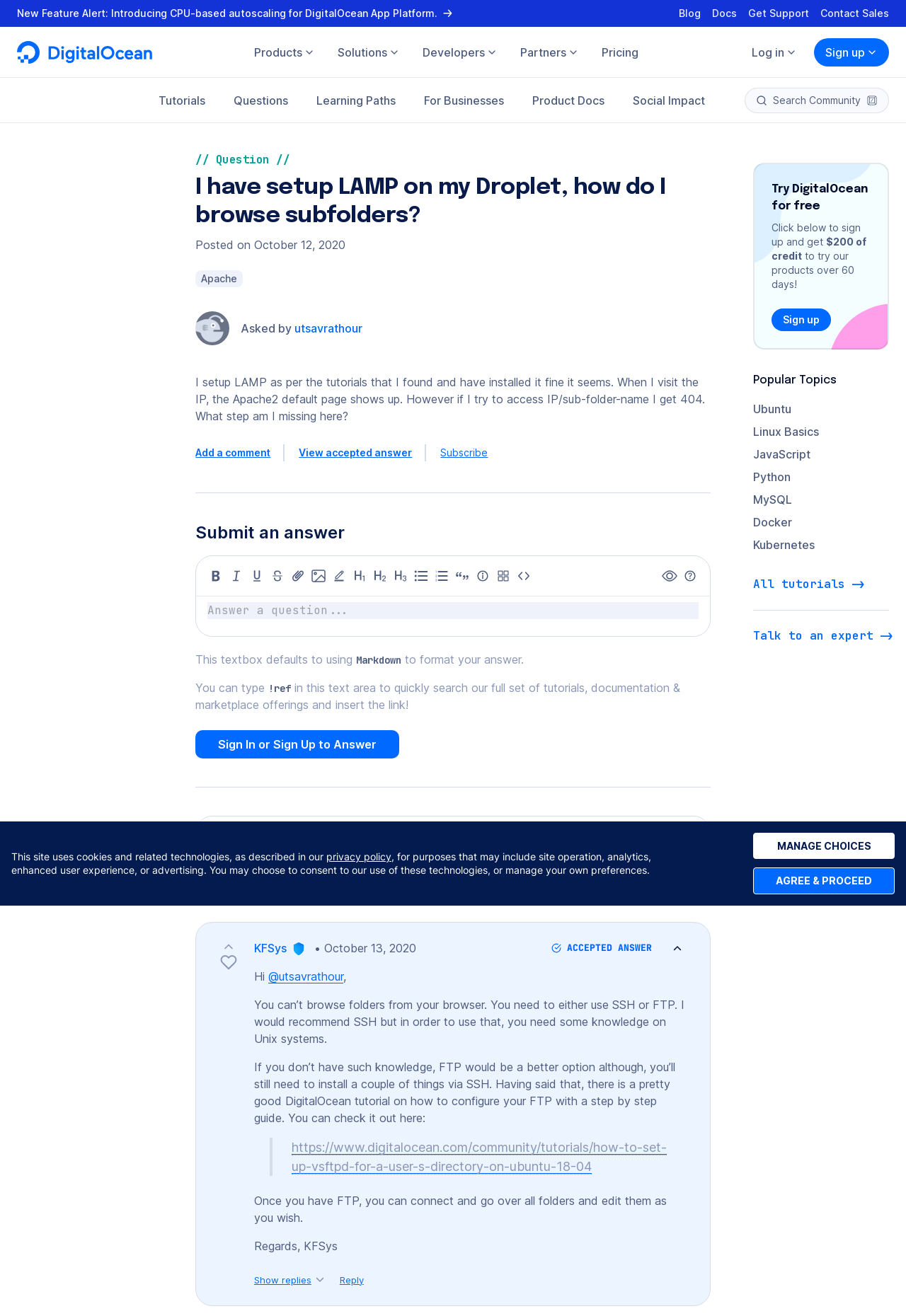Please determine the heading text of this webpage.

I have setup LAMP on my Droplet, how do I browse subfolders?